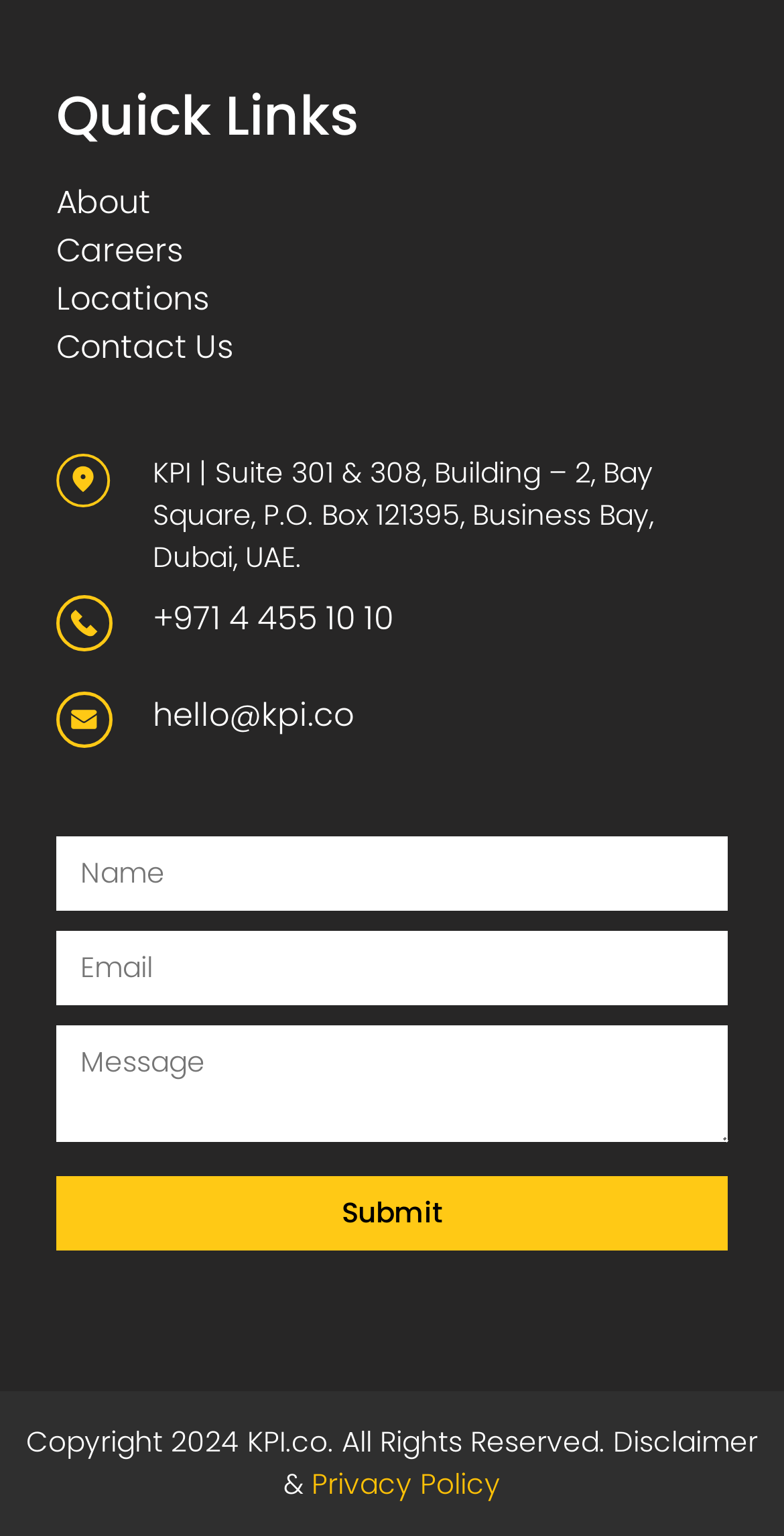Determine the bounding box coordinates for the area that should be clicked to carry out the following instruction: "Send a message".

[0.072, 0.766, 0.928, 0.814]